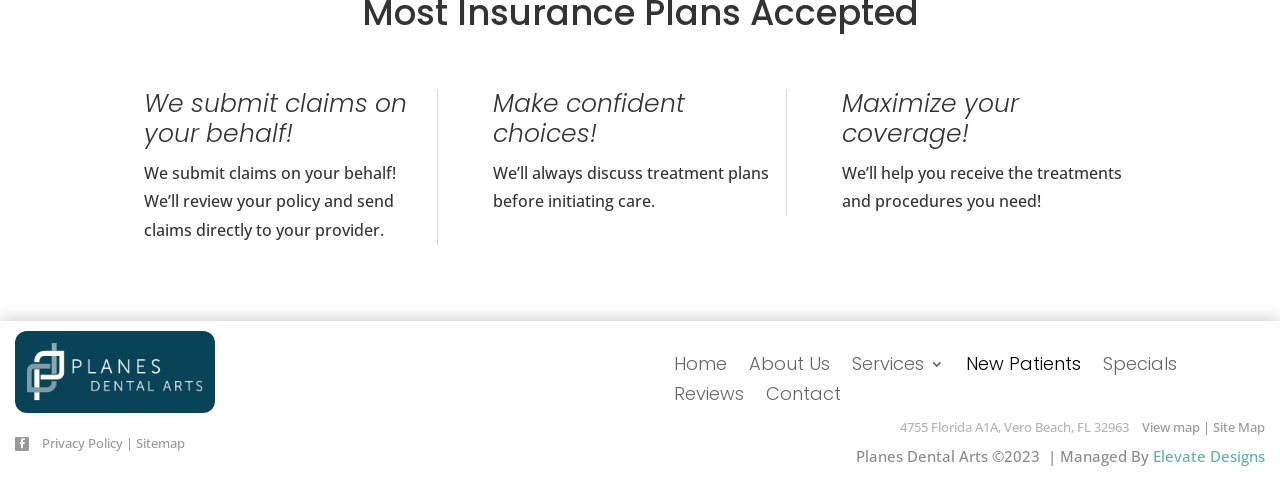Please locate the clickable area by providing the bounding box coordinates to follow this instruction: "Read the 'Privacy Policy'".

[0.033, 0.887, 0.096, 0.923]